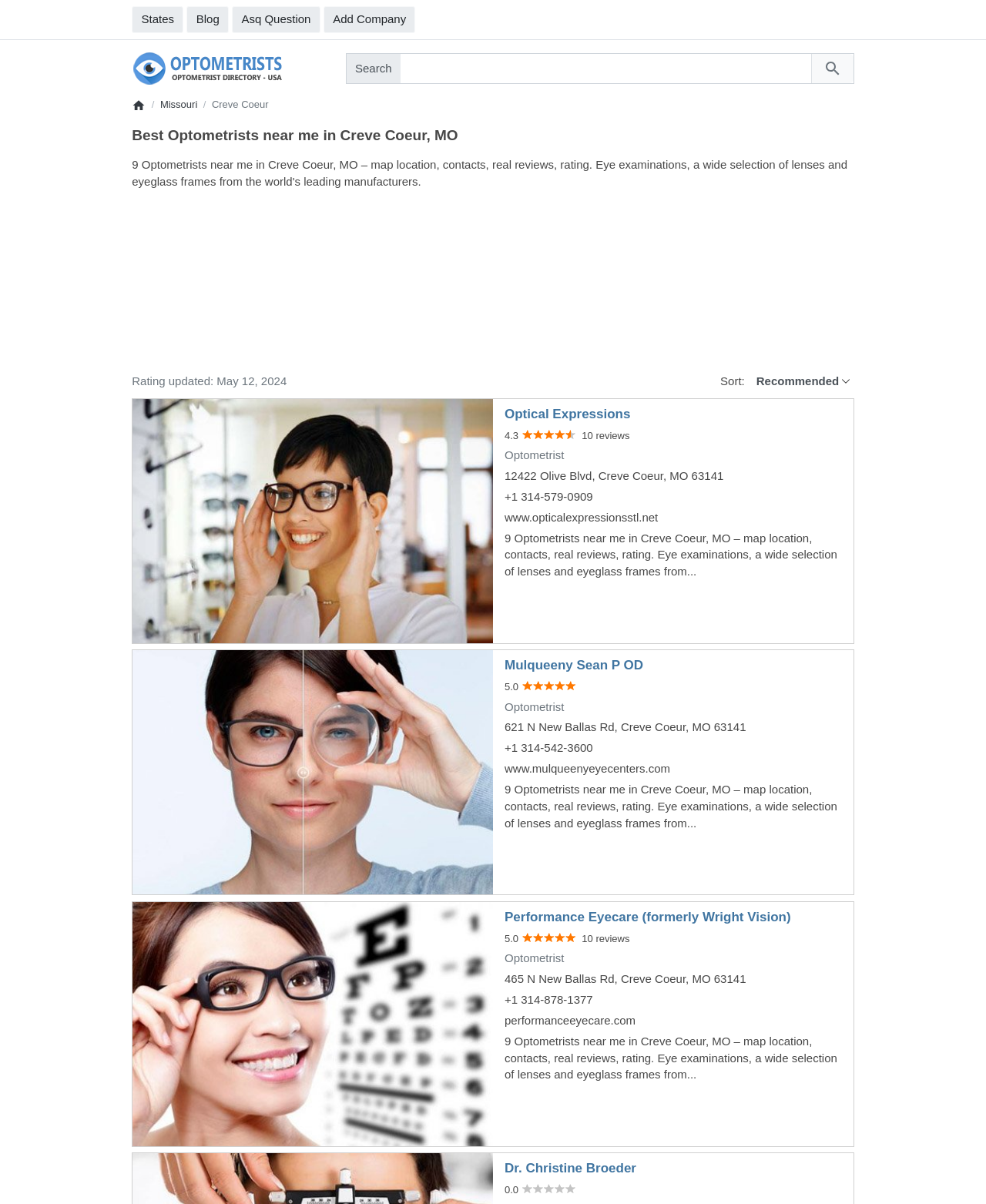Could you locate the bounding box coordinates for the section that should be clicked to accomplish this task: "Search for optometrists".

[0.405, 0.045, 0.823, 0.069]